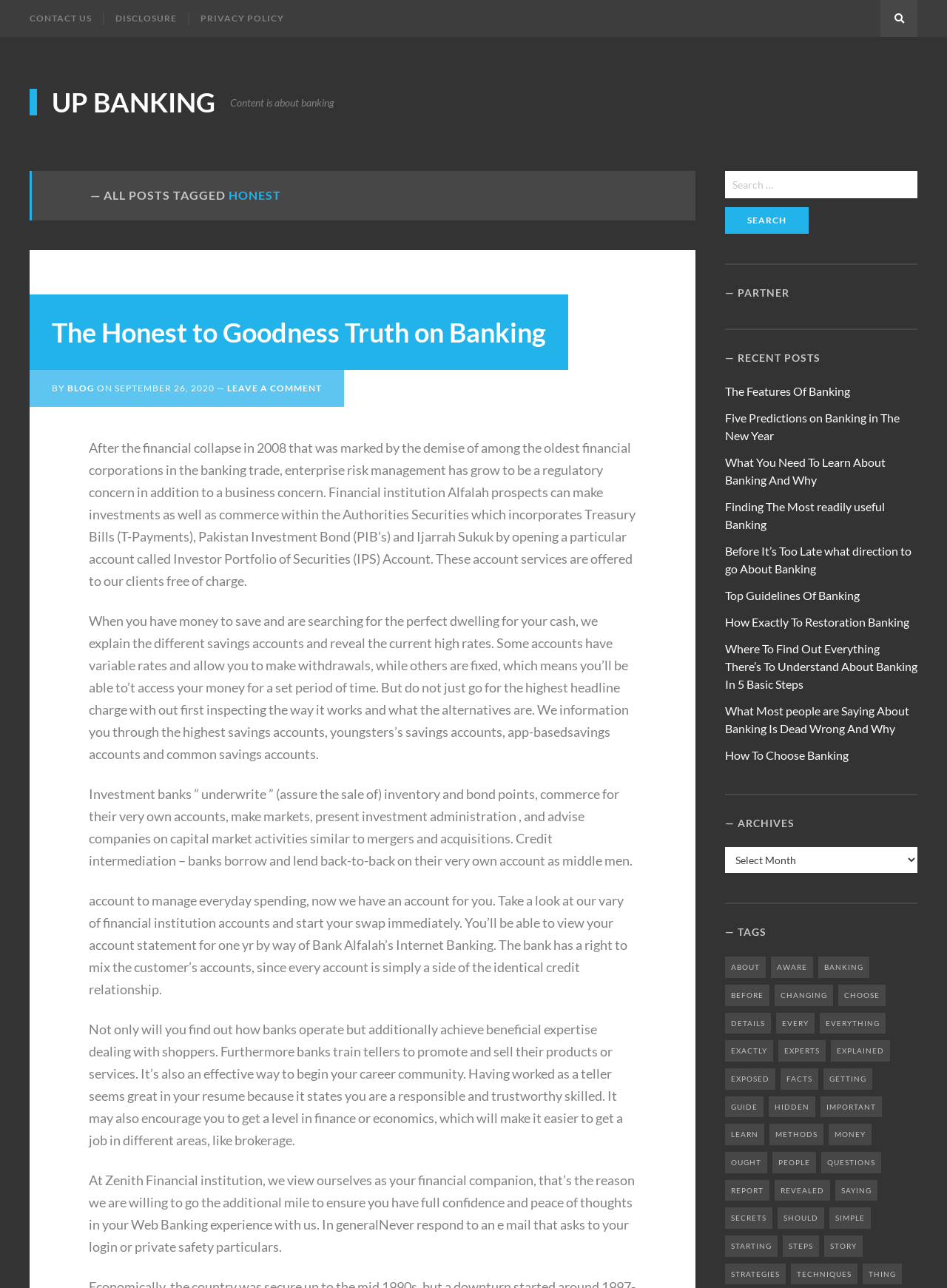Determine the bounding box of the UI component based on this description: "Leave a Comment". The bounding box coordinates should be four float values between 0 and 1, i.e., [left, top, right, bottom].

[0.24, 0.297, 0.34, 0.305]